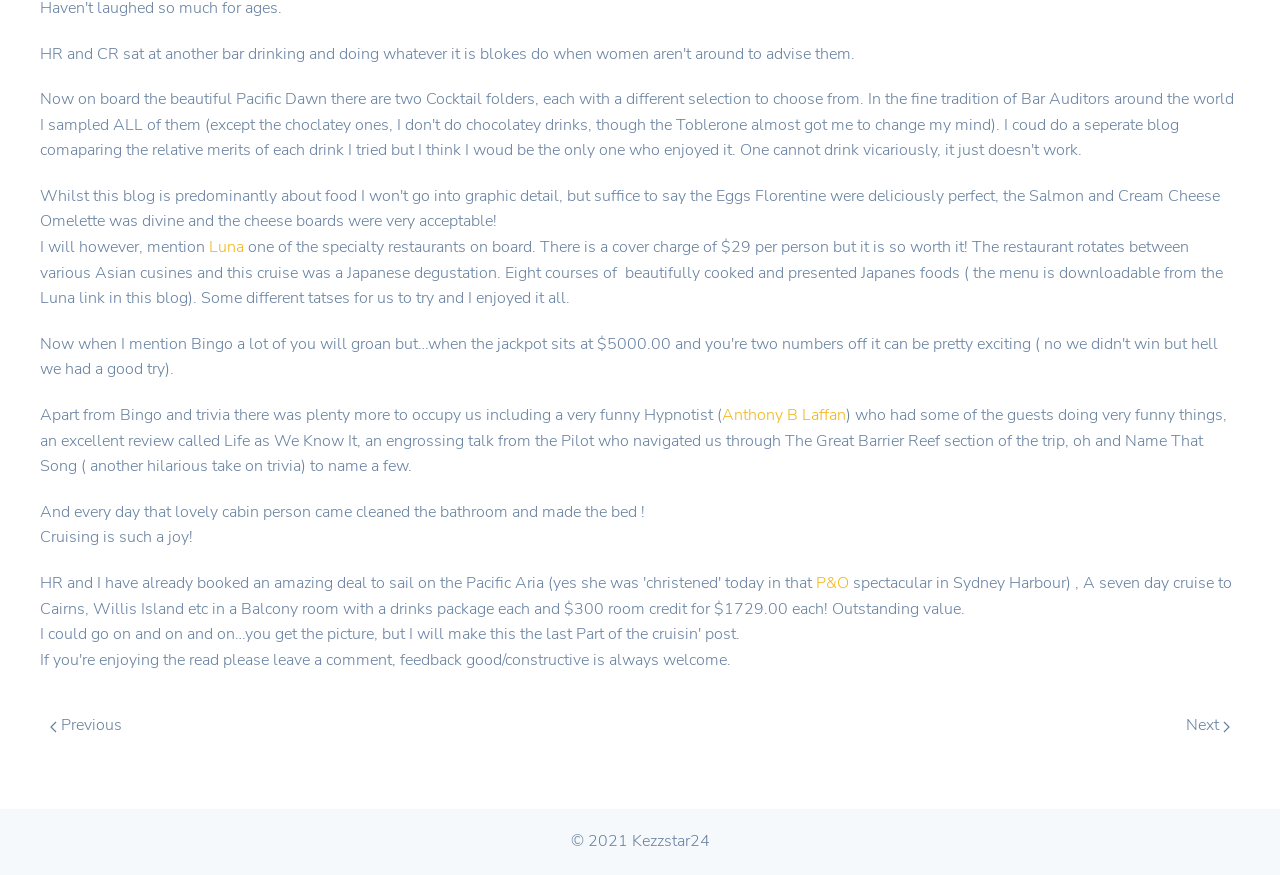Predict the bounding box coordinates of the UI element that matches this description: "Anthony B Laffan". The coordinates should be in the format [left, top, right, bottom] with each value between 0 and 1.

[0.564, 0.462, 0.661, 0.487]